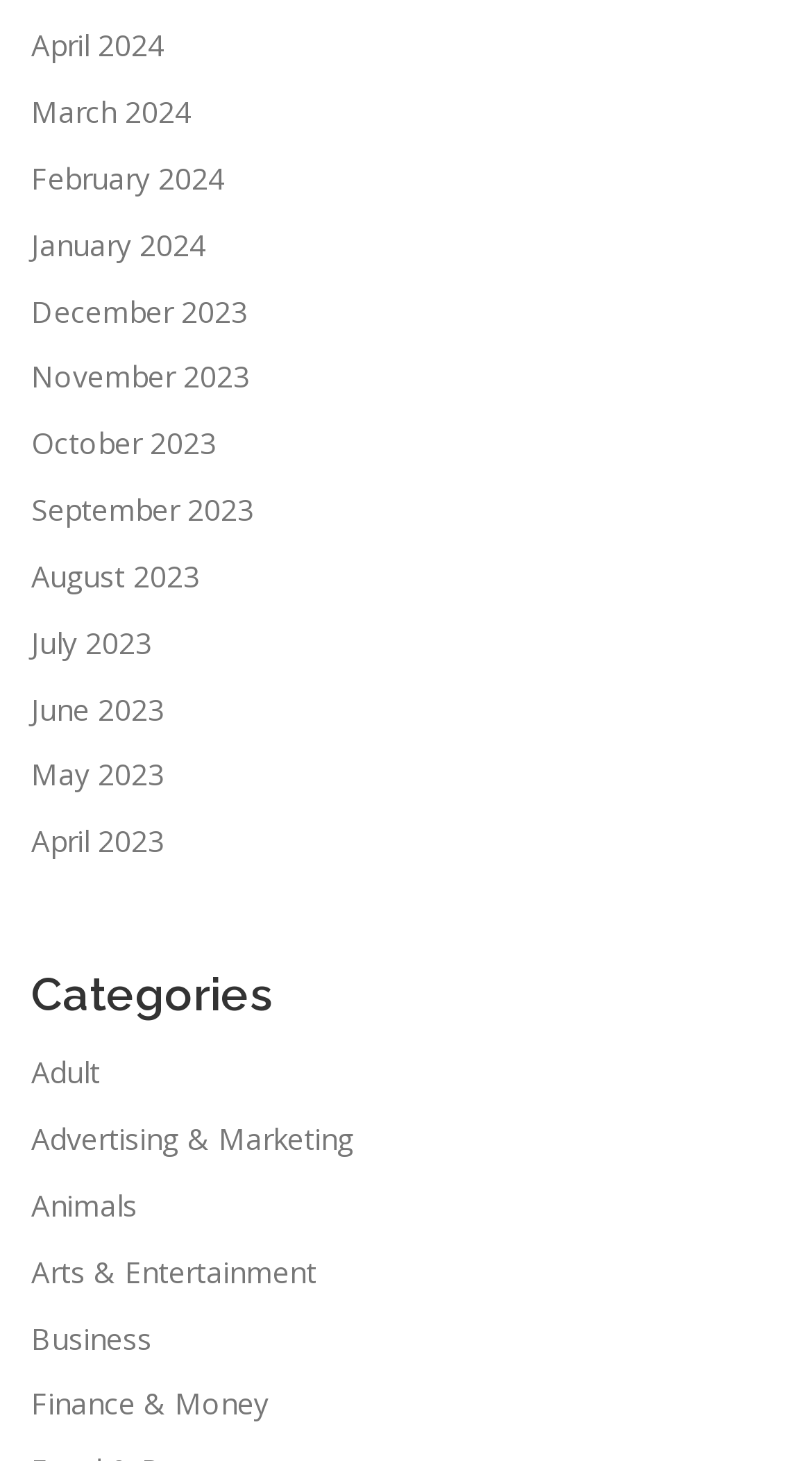Please give a concise answer to this question using a single word or phrase: 
How many months are listed?

12